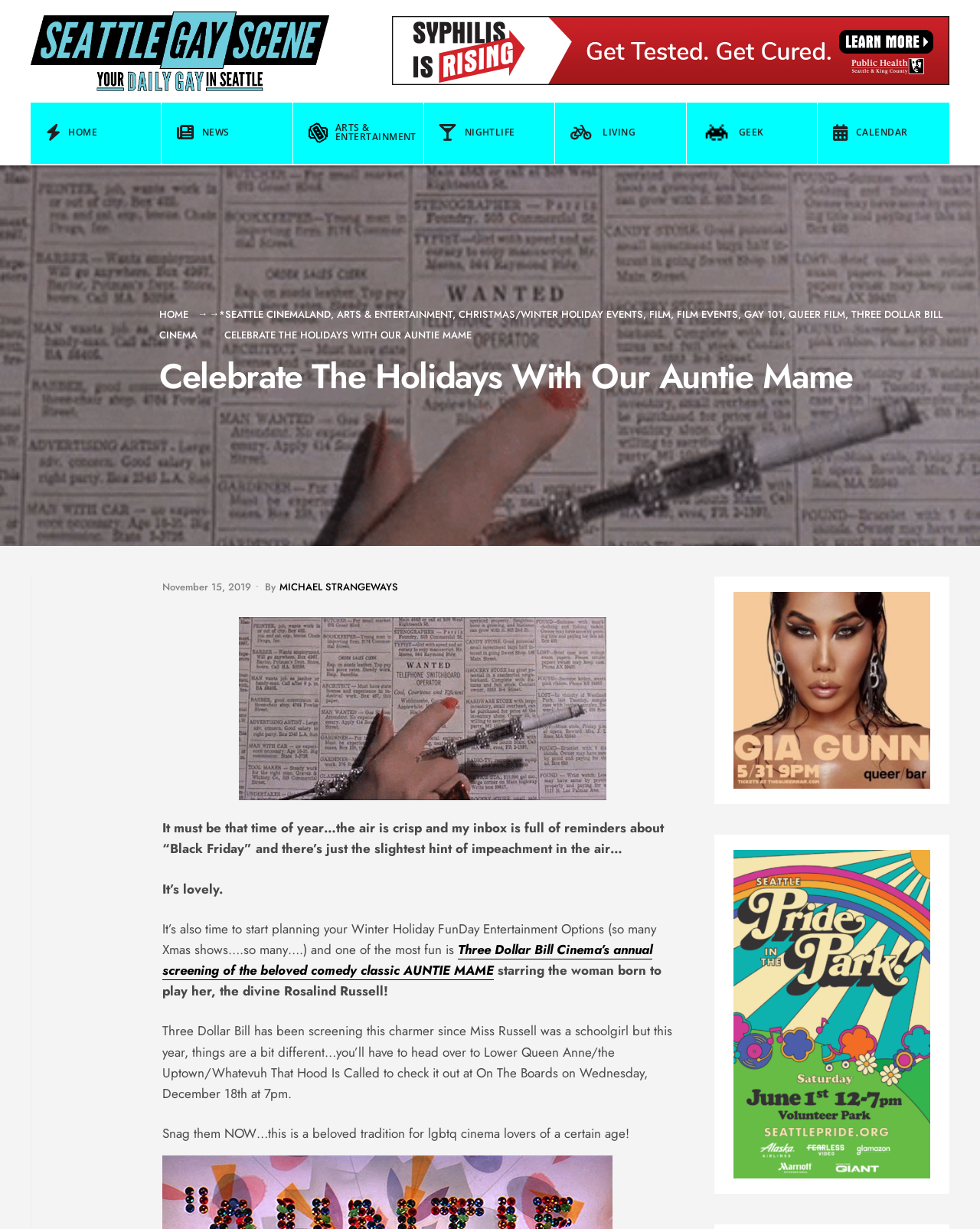What is the name of the cinema organization?
Answer the question based on the image using a single word or a brief phrase.

Three Dollar Bill Cinema